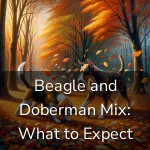How many dogs are in the image?
Please provide a single word or phrase as the answer based on the screenshot.

Two